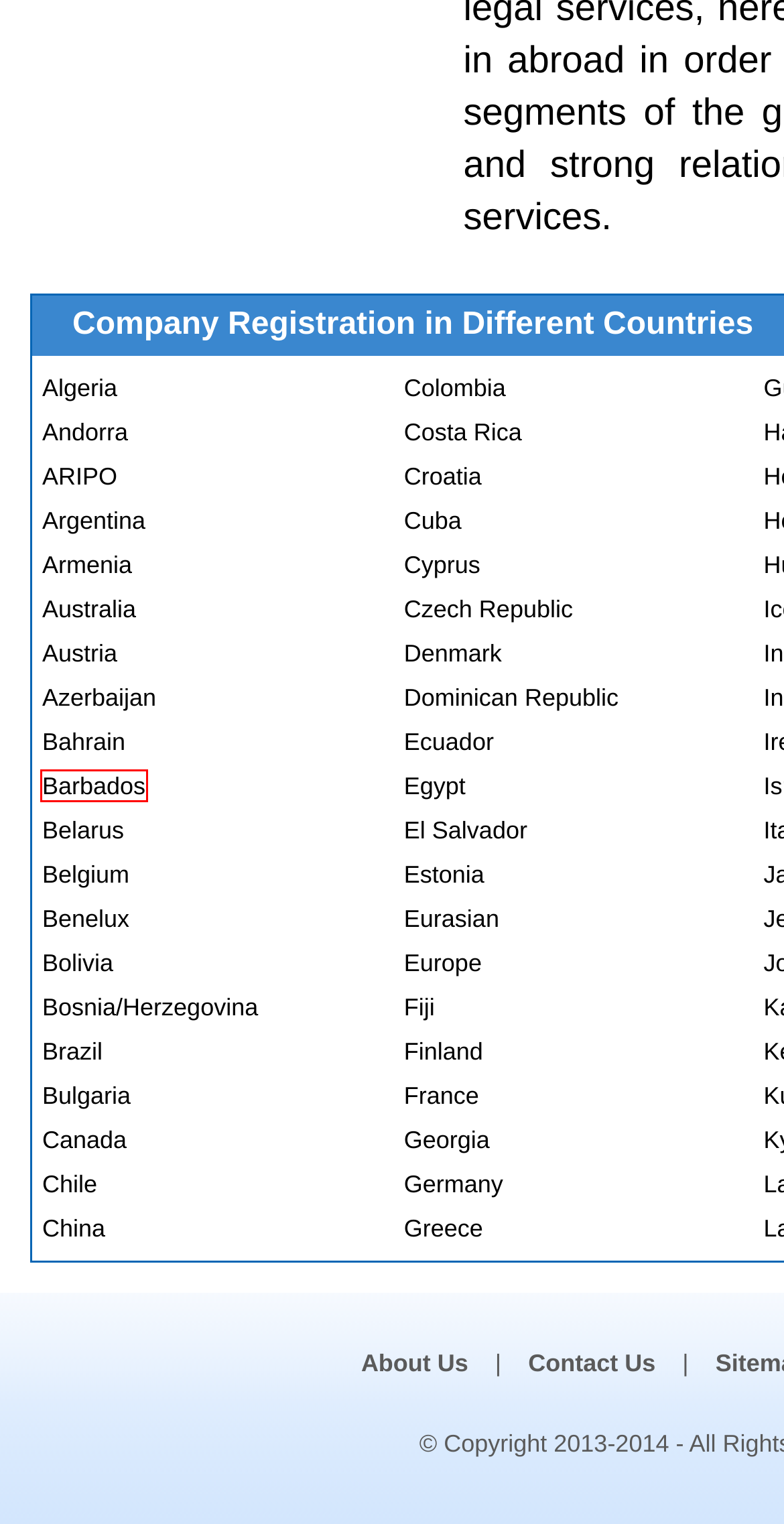Look at the screenshot of a webpage with a red bounding box and select the webpage description that best corresponds to the new page after clicking the element in the red box. Here are the options:
A. Company Registration in Bahrain - 365companies
B. Company Registration in Colombia - 365companies
C. Company Registration in Barbados - 365companies
D. Company Registration in Belgium - 365companies
E. Company Registration in Argentina - 365companies
F. Company Registration in Czech Republic - 365companies
G. Company Registration in Austria - 365companies
H. Company Registration in Andorra - 365companies

C